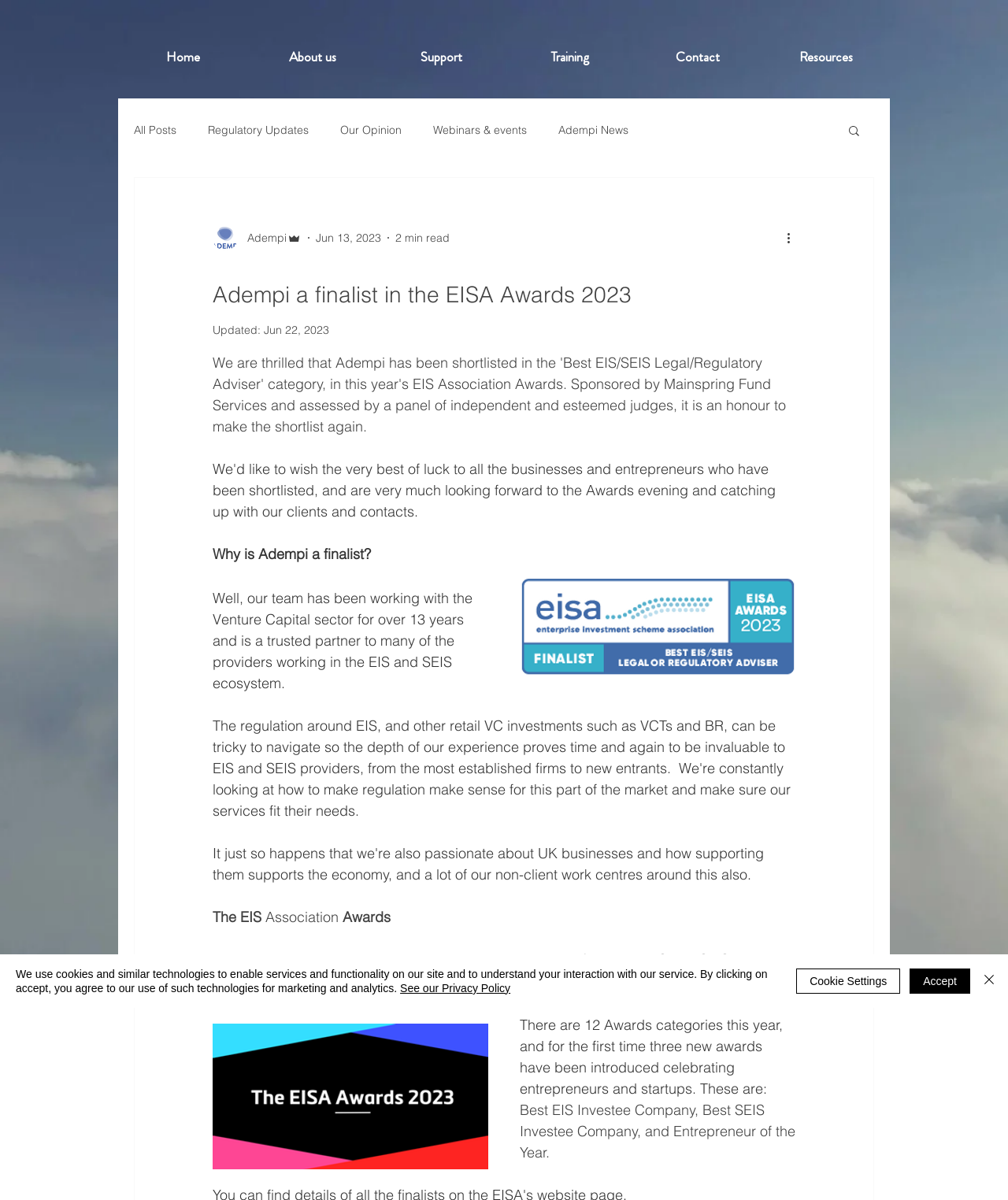Identify the bounding box of the HTML element described as: "Training".

[0.501, 0.033, 0.628, 0.062]